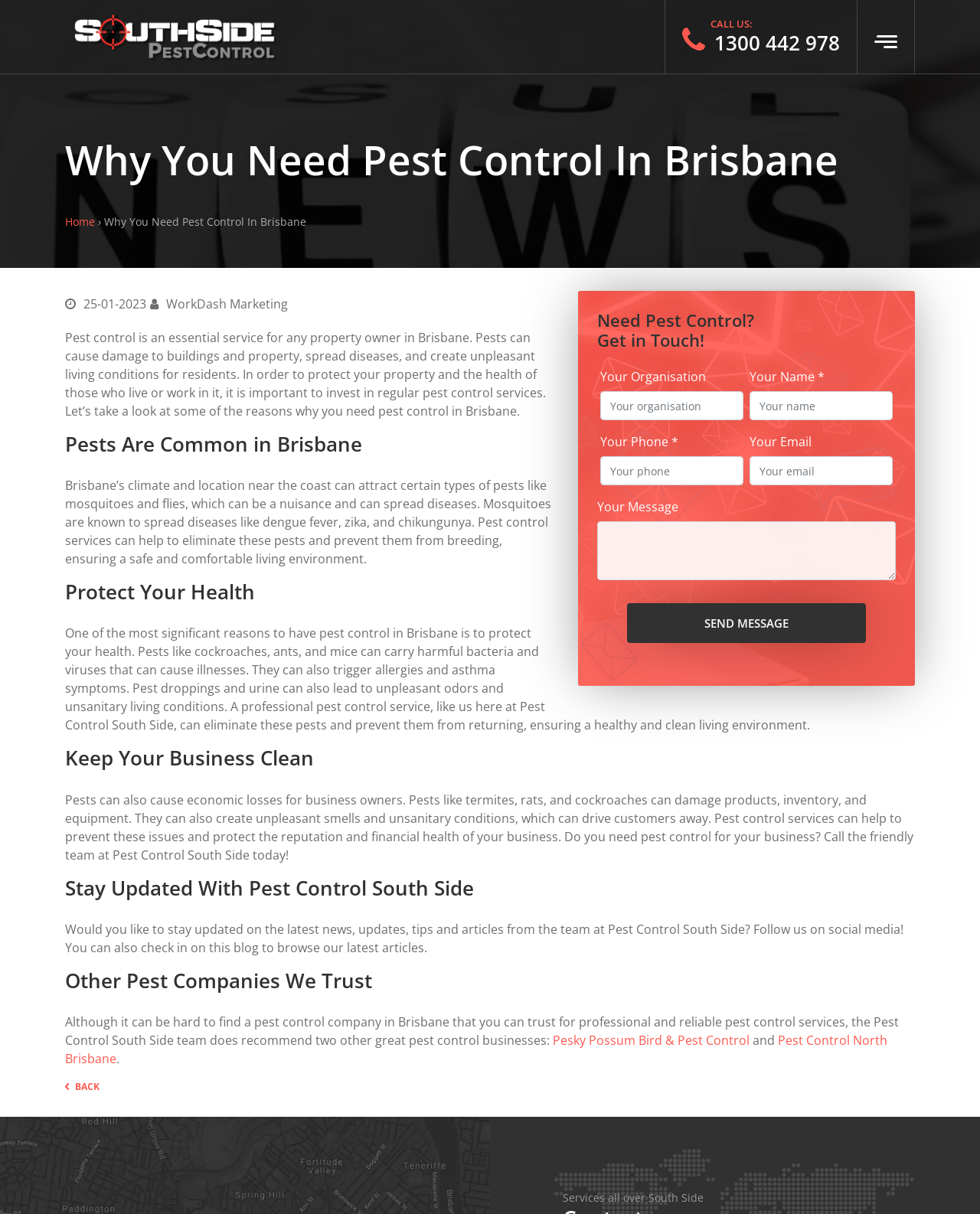Given the description Home, predict the bounding box coordinates of the UI element. Ensure the coordinates are in the format (top-left x, top-left y, bottom-right x, bottom-right y) and all values are between 0 and 1.

[0.066, 0.176, 0.097, 0.188]